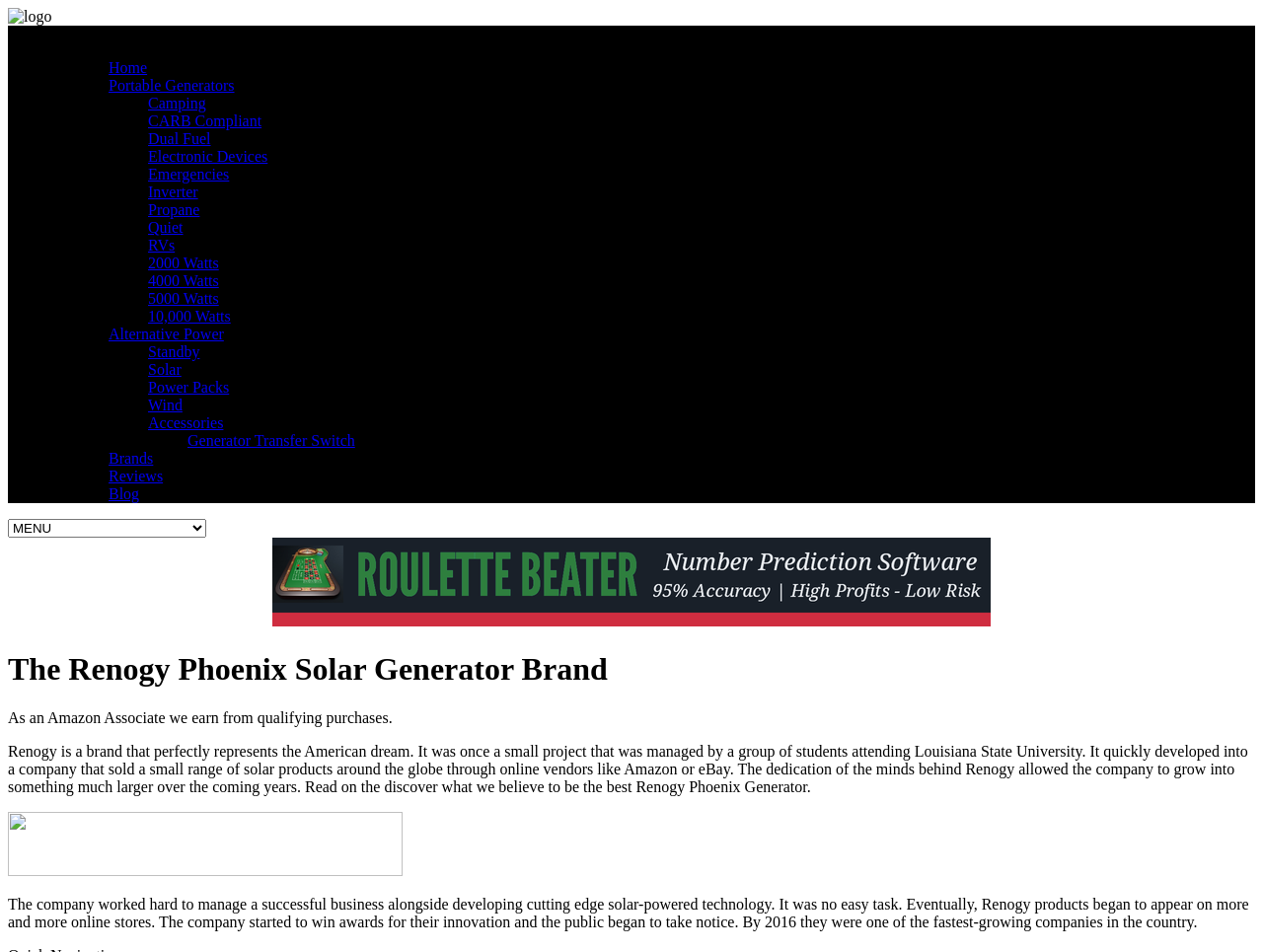Locate the bounding box coordinates of the element to click to perform the following action: 'Read Best Electric Skillets Buying Guide'. The coordinates should be given as four float values between 0 and 1, in the form of [left, top, right, bottom].

None